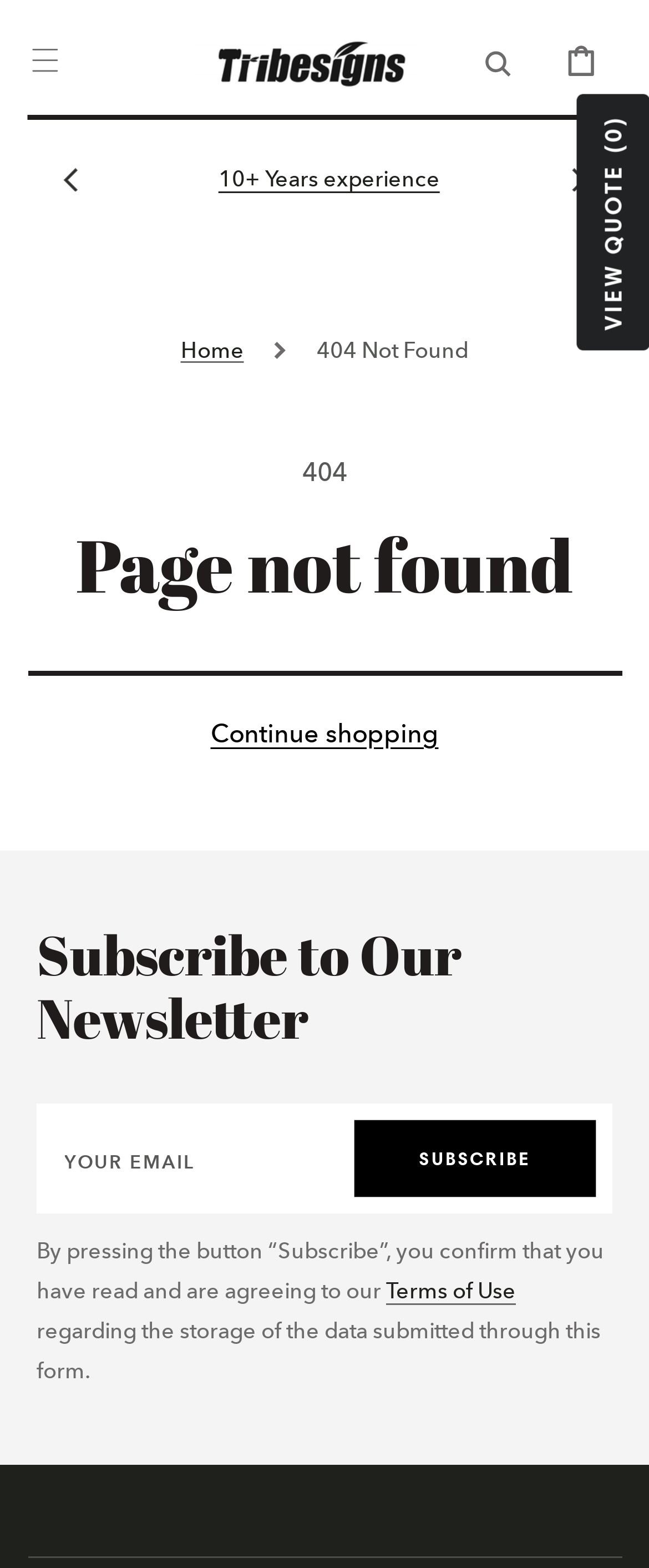Describe all the significant parts and information present on the webpage.

This webpage appears to be an error page, specifically a 404 Not Found page. At the top left corner, there is a menu button labeled "Menu" and a link to "TribesignsB2B" accompanied by an image of the same name. To the right of these elements, there is a search button and a cart button. 

Below these top-level elements, there is a region containing information about the company, including a link to "10+ Years experience" and two buttons to slide left and right. 

Next, there is a navigation section with breadcrumbs, featuring a link to "Home". Below this, there is a static text element displaying the error message "404 Not Found". 

The main content area of the page contains a heading that reads "Page not found" and a link to "Continue shopping". Further down, there is a section to subscribe to a newsletter, featuring a heading, a textbox to input an email address, and a "SUBSCRIBE" button. Below this, there is a static text element with a message about agreeing to the terms of use, accompanied by a link to the "Terms of Use" page.

To the right of the subscribe section, there is a button with an image, and below it, there is a button to "VIEW QUOTE (0)". Additionally, there is a static text element indicating that a quote has been successfully added, accompanied by an image.